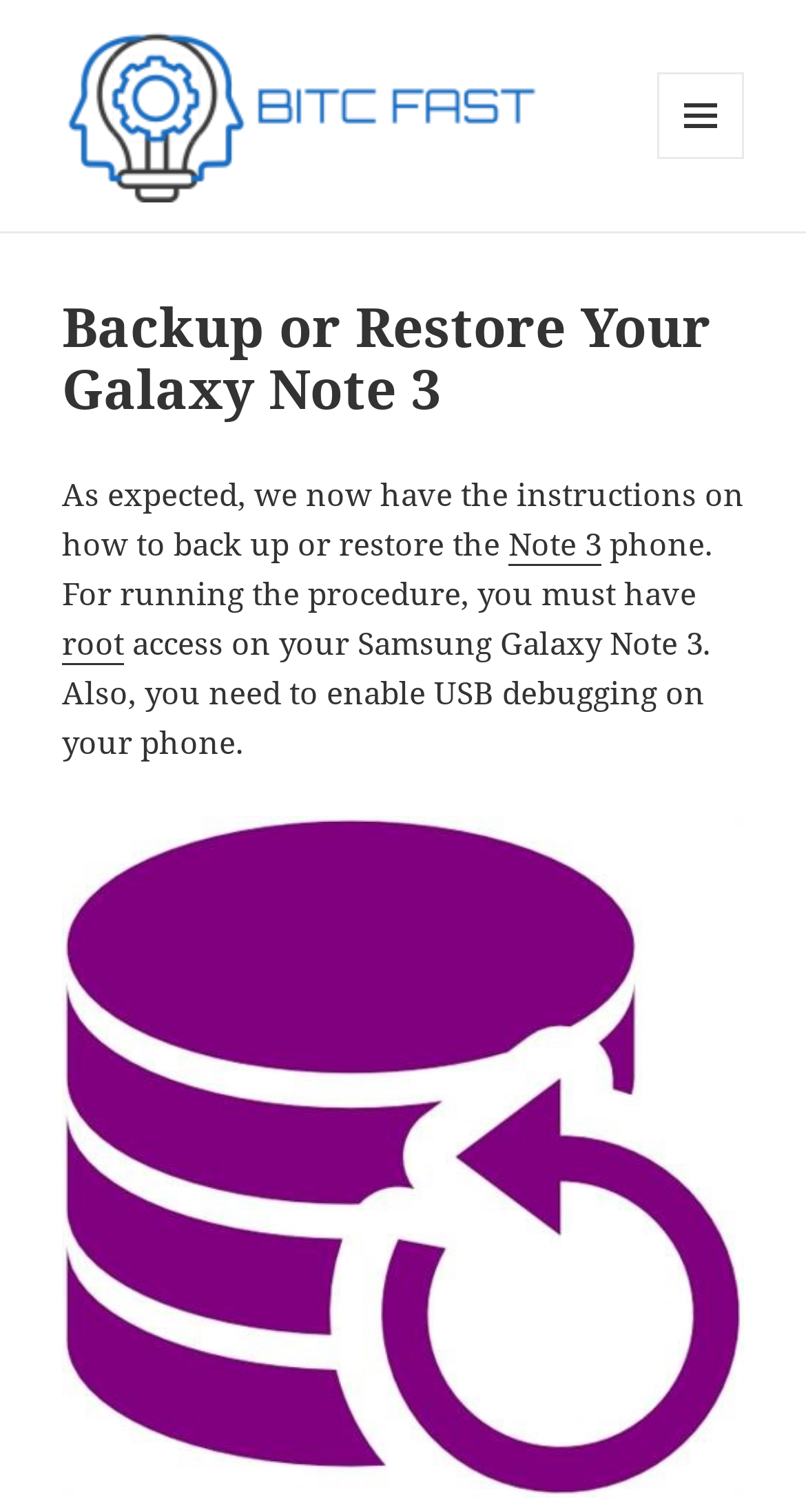Generate the text content of the main heading of the webpage.

Backup or Restore Your Galaxy Note 3